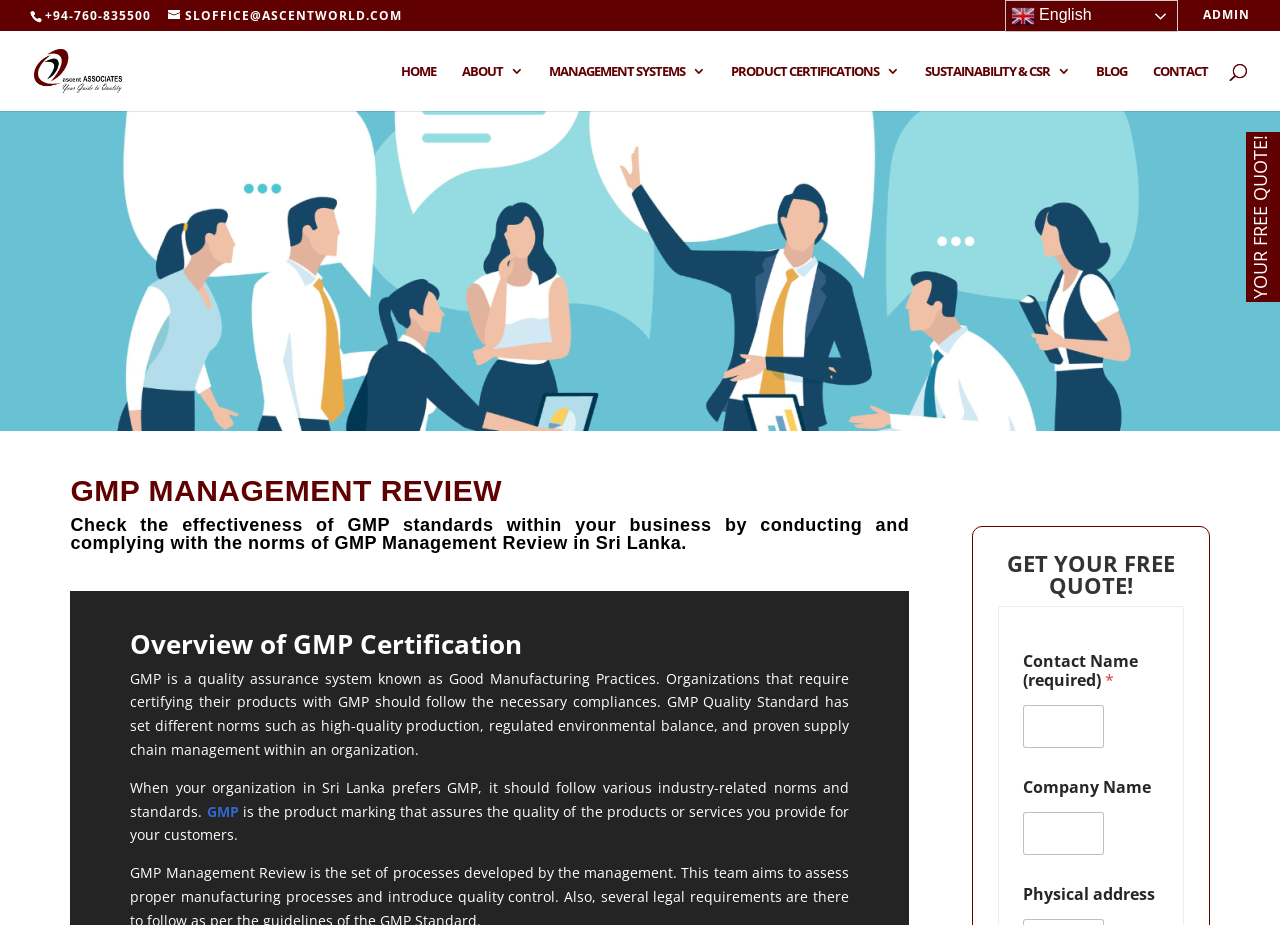Identify the bounding box coordinates for the element you need to click to achieve the following task: "Send an email to the office". Provide the bounding box coordinates as four float numbers between 0 and 1, in the form [left, top, right, bottom].

[0.131, 0.008, 0.314, 0.026]